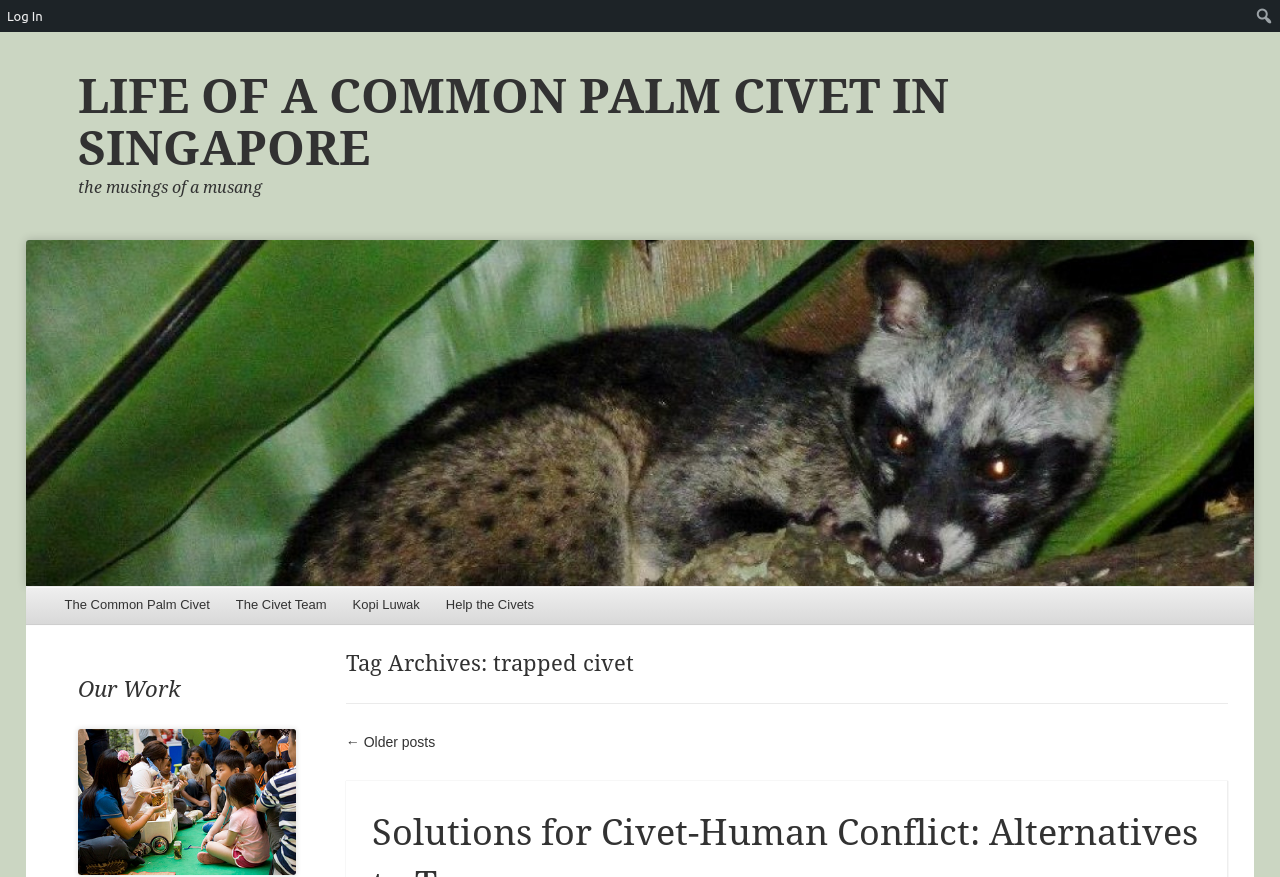Provide the bounding box coordinates for the specified HTML element described in this description: "Resource Library". The coordinates should be four float numbers ranging from 0 to 1, in the format [left, top, right, bottom].

None